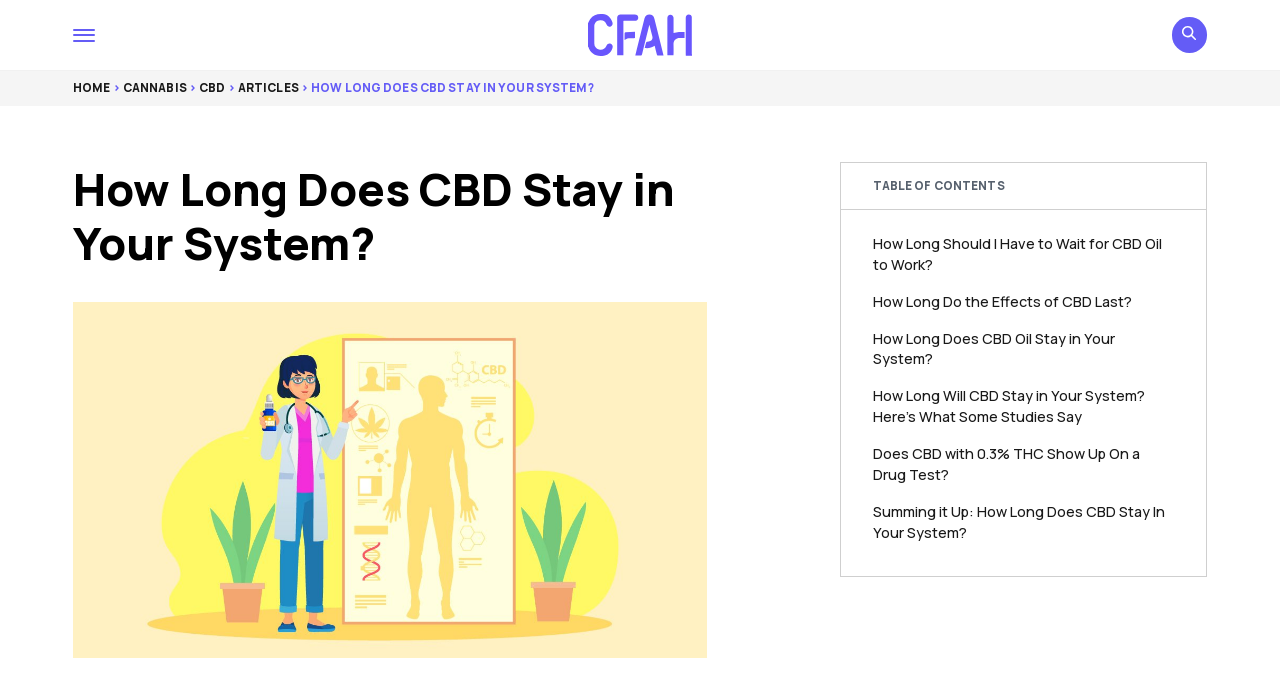What is the purpose of the article?
Offer a detailed and exhaustive answer to the question.

The purpose of the article can be determined by looking at the headings and links on the webpage. The article seems to be providing information about CBD, including how long it stays in the system, how long its effects last, and whether it shows up on a drug test.